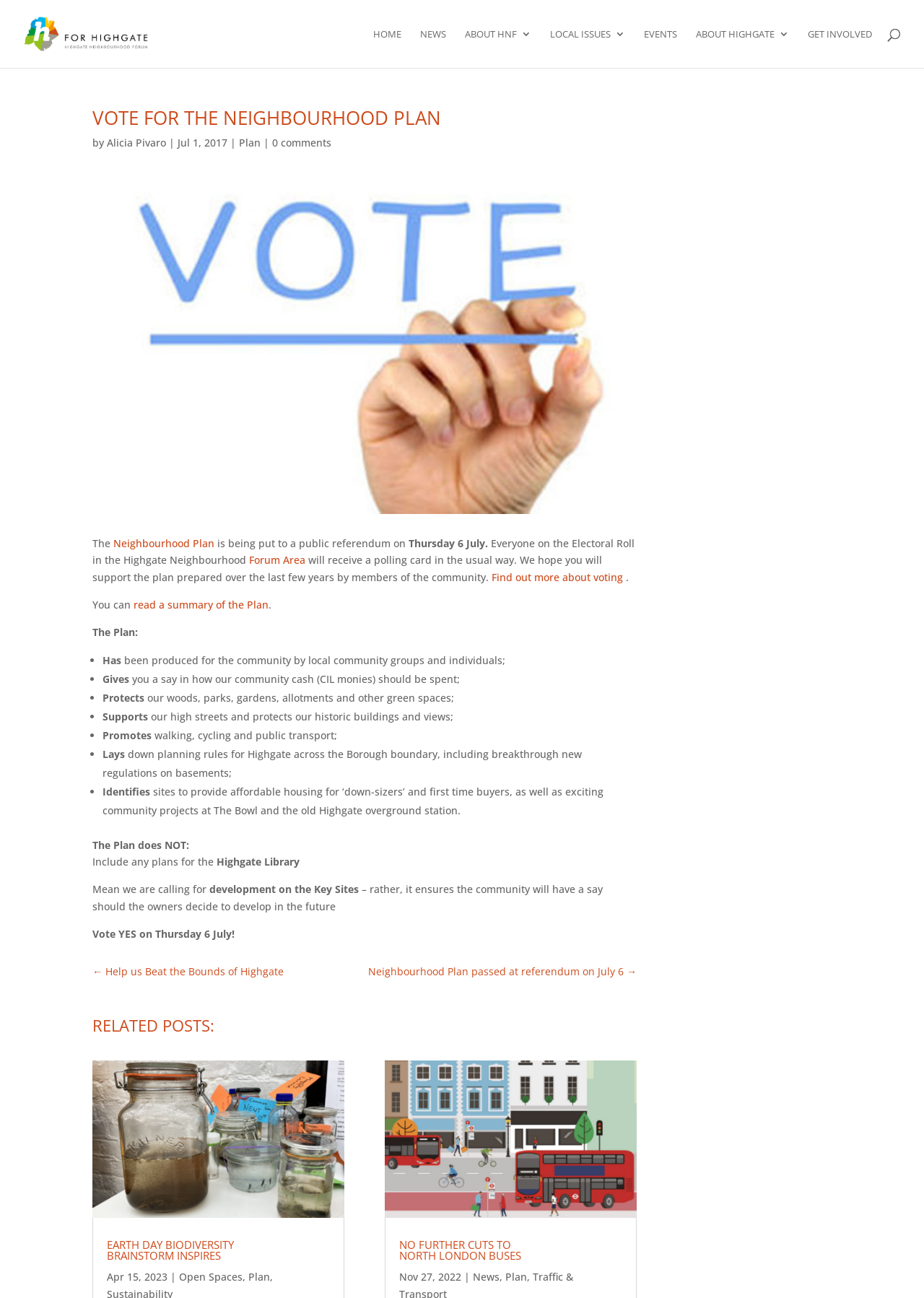Find the bounding box coordinates of the clickable area required to complete the following action: "Read more about voting".

[0.532, 0.439, 0.677, 0.45]